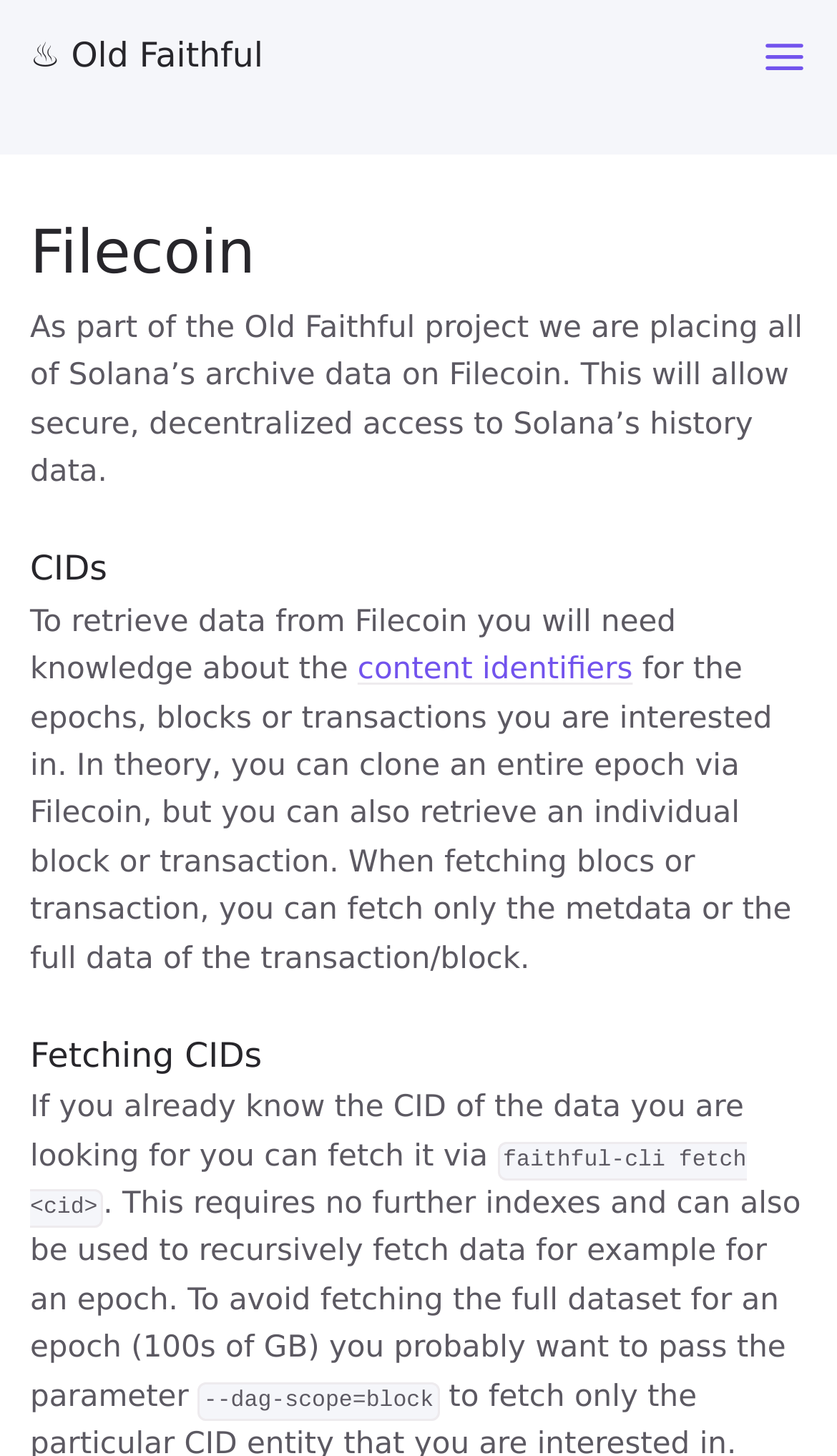Provide an in-depth caption for the contents of the webpage.

The webpage is about Old Faithful, a project that aims to reinvent the Solana RPC stack. At the top left of the page, there is a link with the text "♨️ Old Faithful" and a button labeled "Toggle menu" to its right. Below these elements, there is a small non-descriptive text " " followed by a heading that reads "Filecoin Filecoin" with a link to "Filecoin" on the right side.

Underneath the heading, there is a paragraph of text that explains the project's goal of placing Solana's archive data on Filecoin, allowing secure and decentralized access to Solana's history data. 

Further down, there are three sections with headings "CIDs CIDs", "Fetching CIDs Fetching CIDs", and related descriptive texts. The "CIDs CIDs" section explains the need for content identifiers to retrieve data from Filecoin. The "Fetching CIDs Fetching CIDs" section provides instructions on how to fetch data using the CID, including a command-line example "faithful-cli fetch <cid>" and an optional parameter "--dag-scope=block" to limit the scope of the fetch.